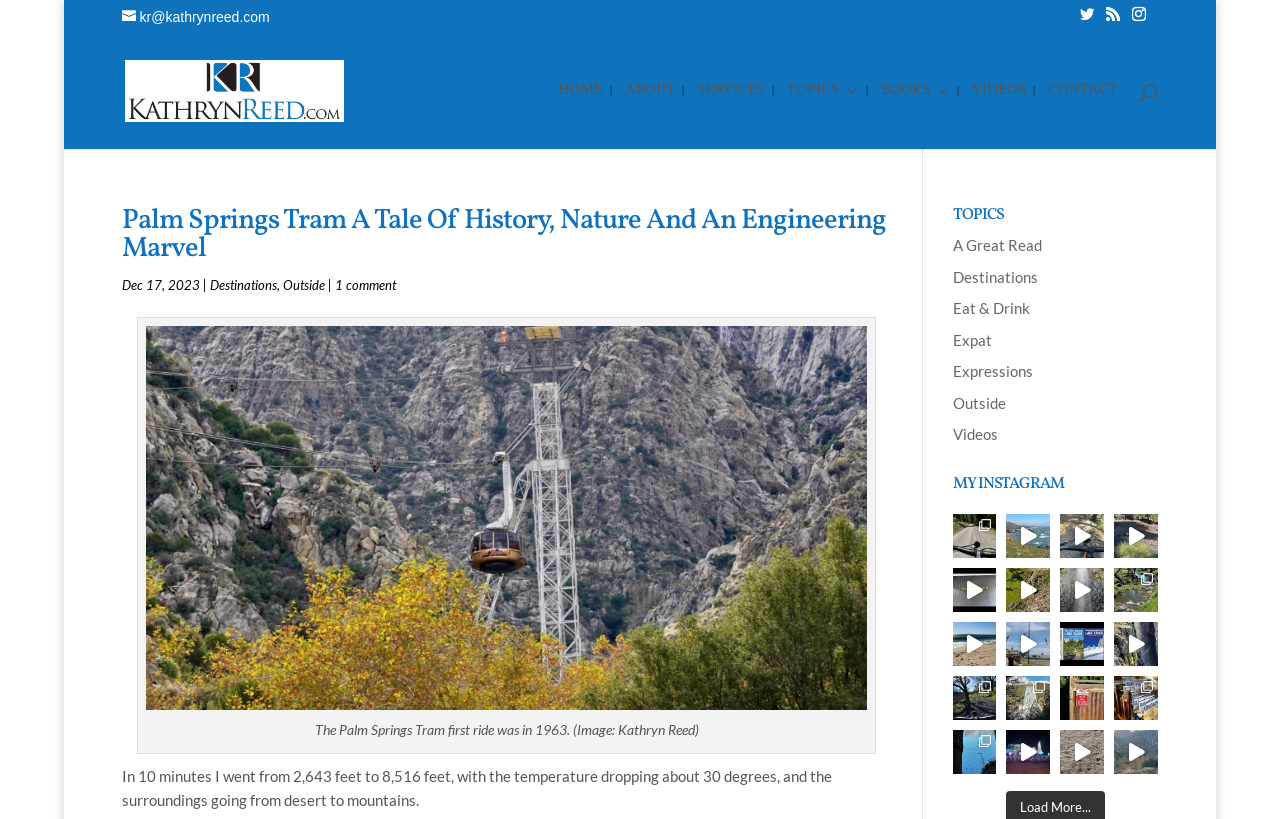Could you please study the image and provide a detailed answer to the question:
What is the name of the mountain mentioned?

The name of the mountain mentioned is Lassen Peak, which is mentioned in the text 'Great ride to Colby Mountain lookout in Lassen National Forest … that’s Lassen Peak in the distance.' with a bounding box of [0.744, 0.628, 0.778, 0.681].